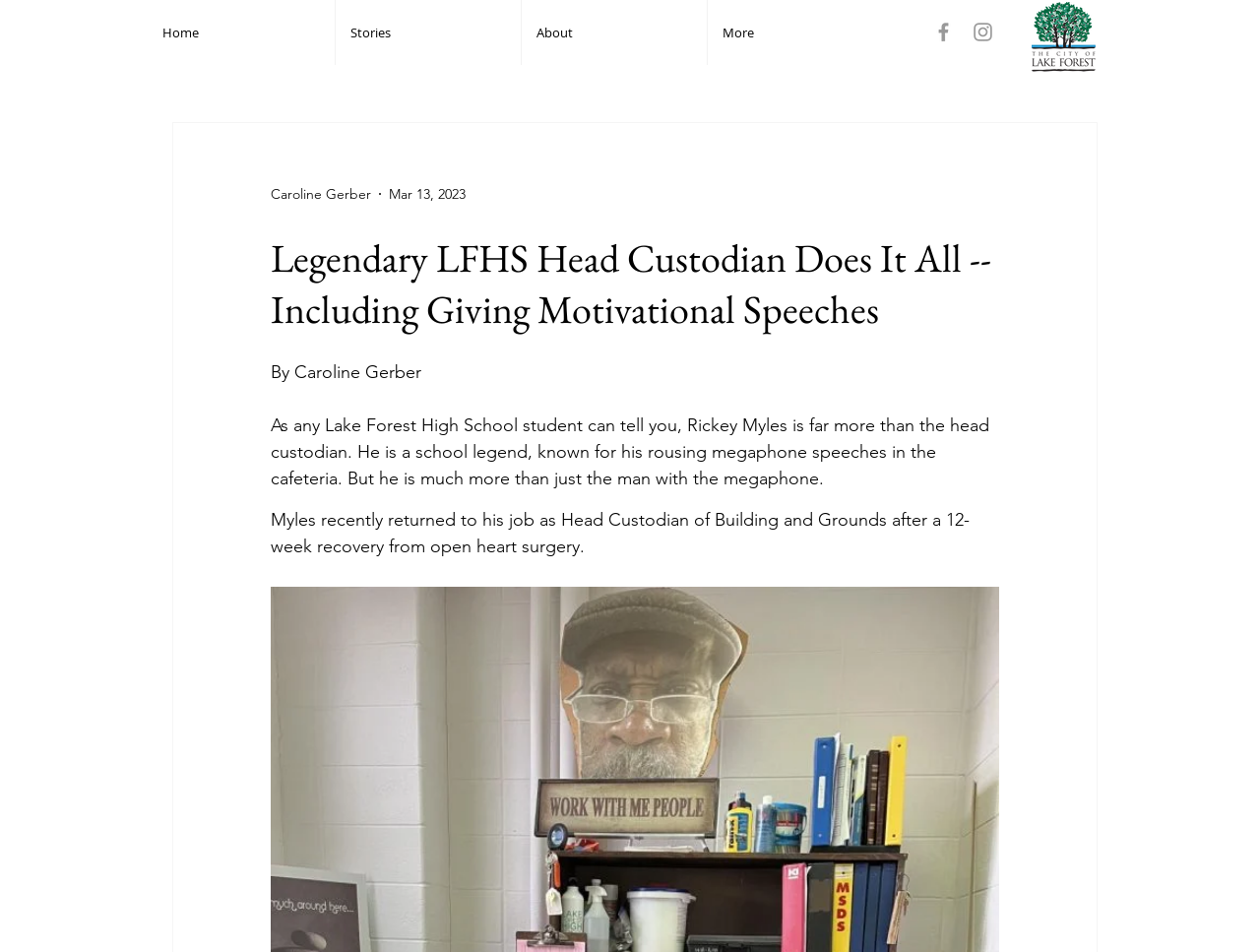Respond to the following question using a concise word or phrase: 
How many social media links are there in the social bar?

2